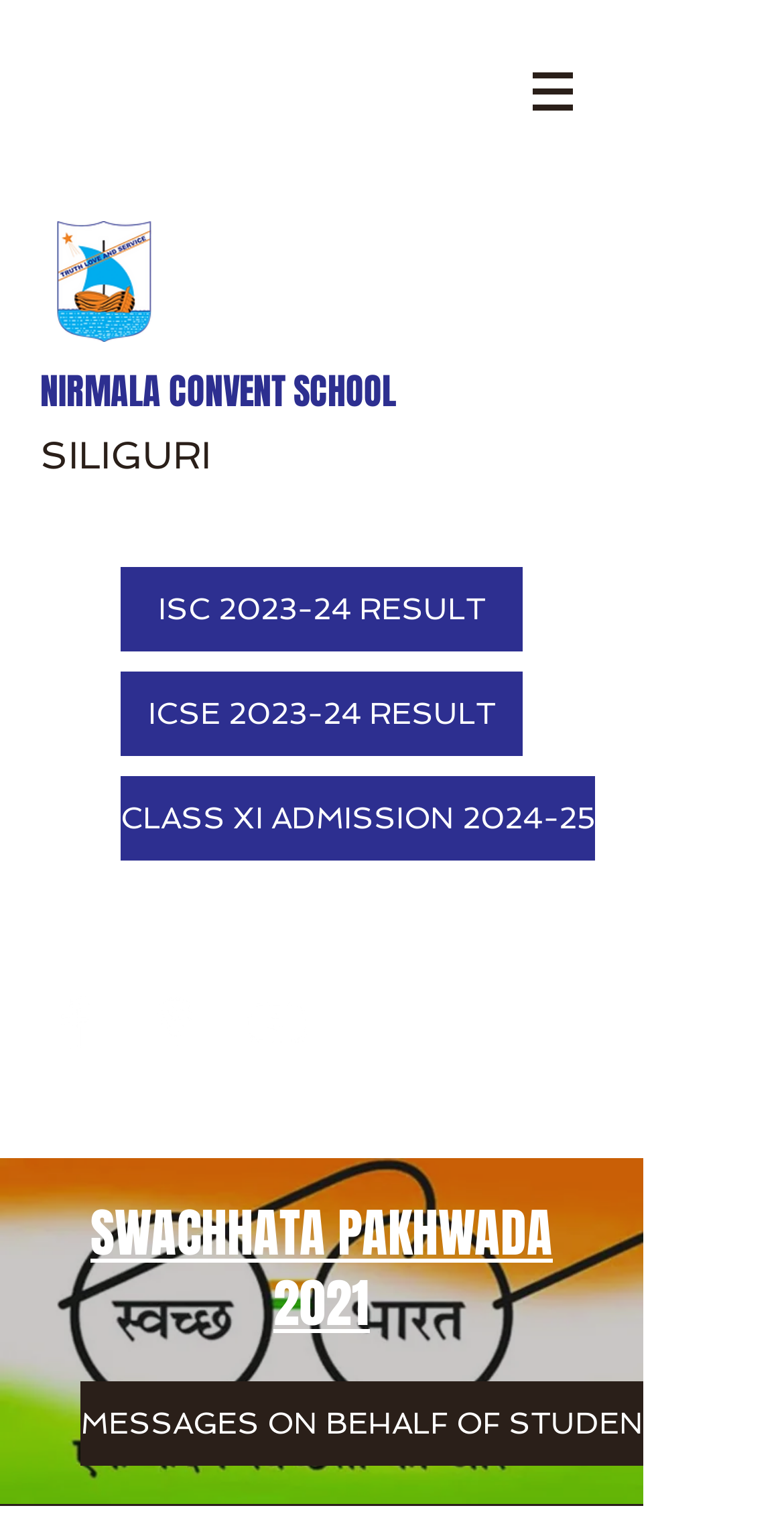Determine the bounding box coordinates of the region I should click to achieve the following instruction: "View photo related to hostage drama". Ensure the bounding box coordinates are four float numbers between 0 and 1, i.e., [left, top, right, bottom].

None